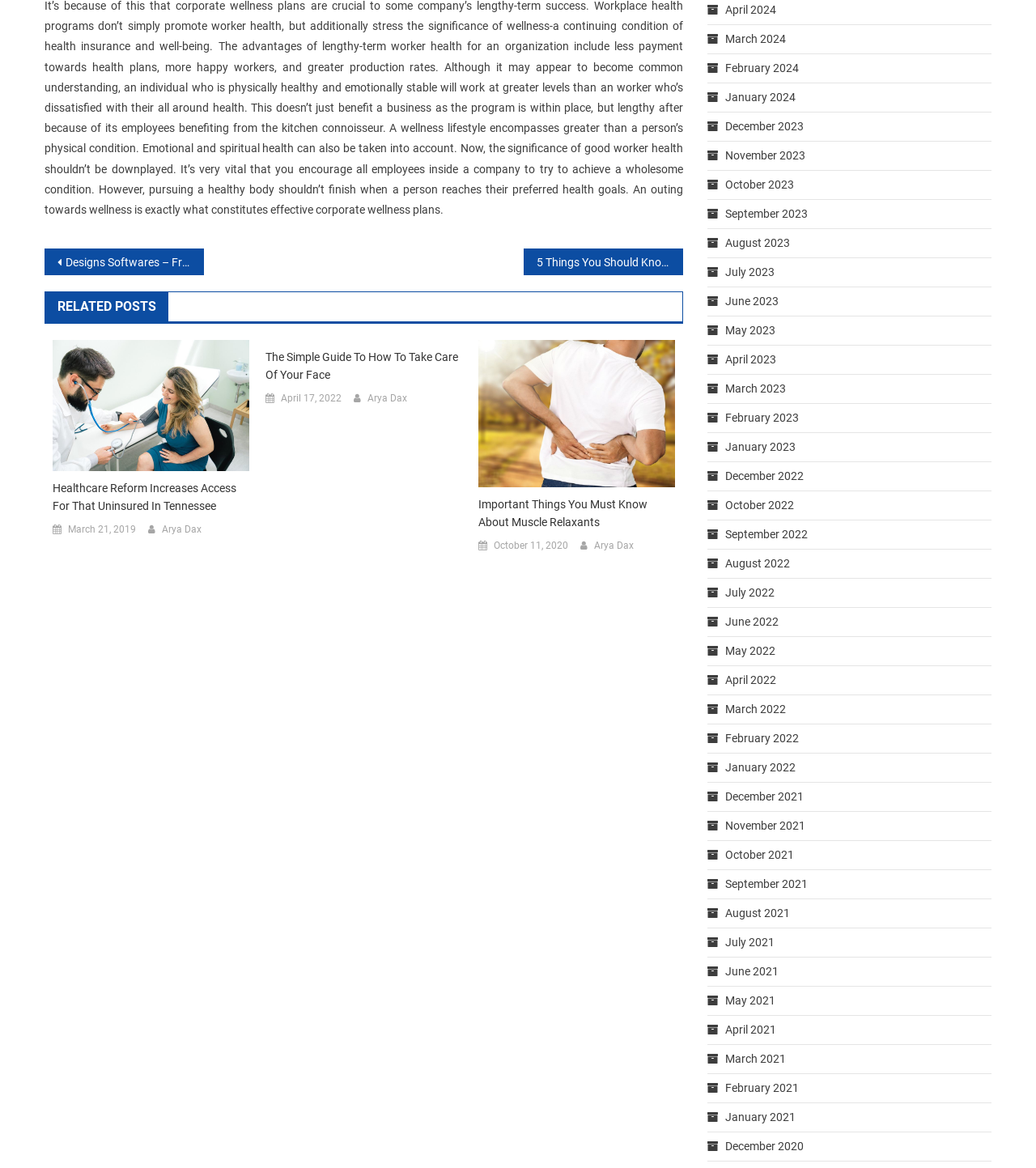Please specify the bounding box coordinates of the clickable section necessary to execute the following command: "Click on 'Posts' navigation".

[0.043, 0.213, 0.659, 0.236]